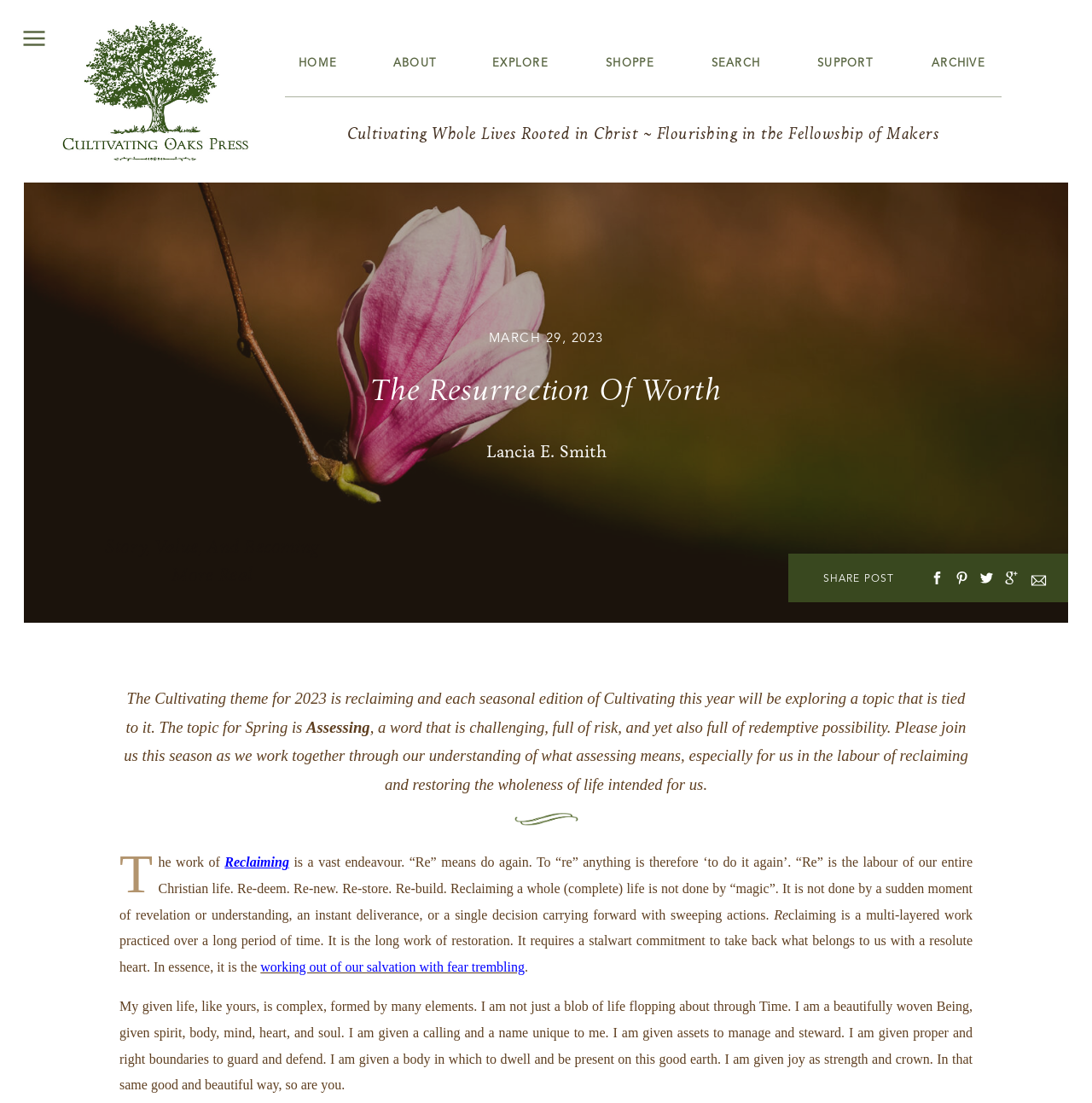Specify the bounding box coordinates of the element's area that should be clicked to execute the given instruction: "Click on the HOME link". The coordinates should be four float numbers between 0 and 1, i.e., [left, top, right, bottom].

[0.273, 0.048, 0.309, 0.066]